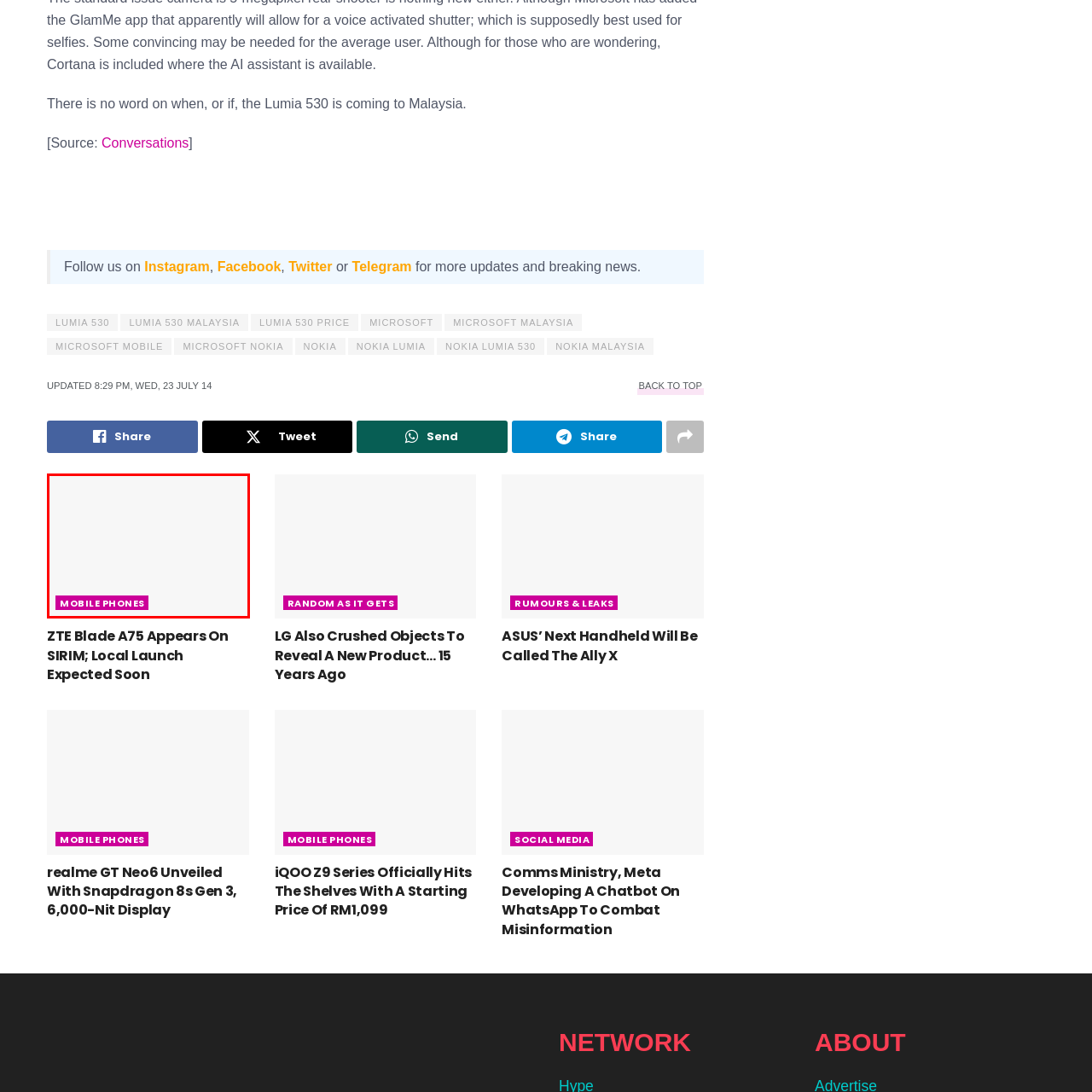Look at the area marked with a blue rectangle, What type of technology is the webpage focused on? 
Provide your answer using a single word or phrase.

Mobile technology